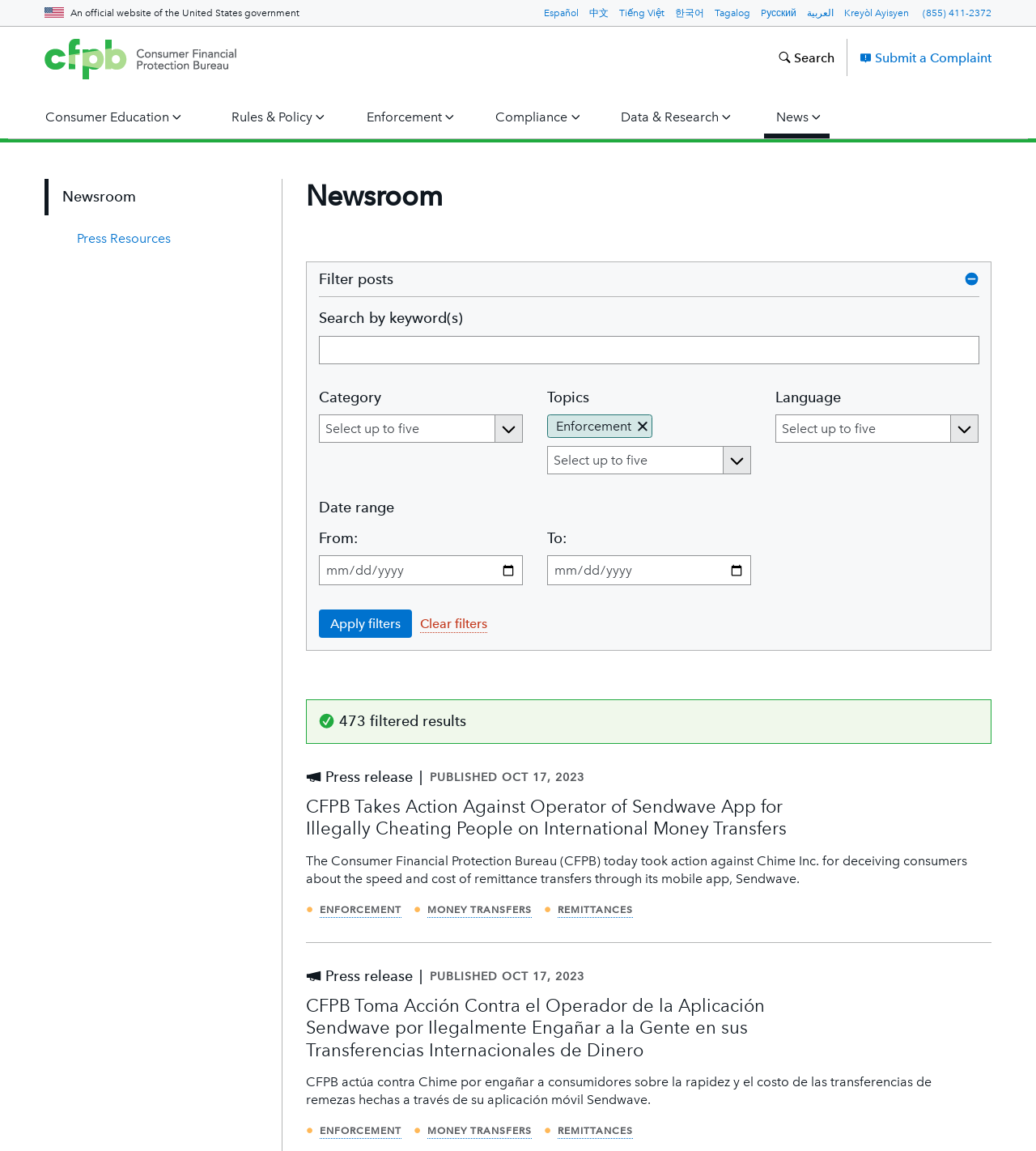How many navigation menus are available on the webpage?
Look at the screenshot and respond with a single word or phrase.

2